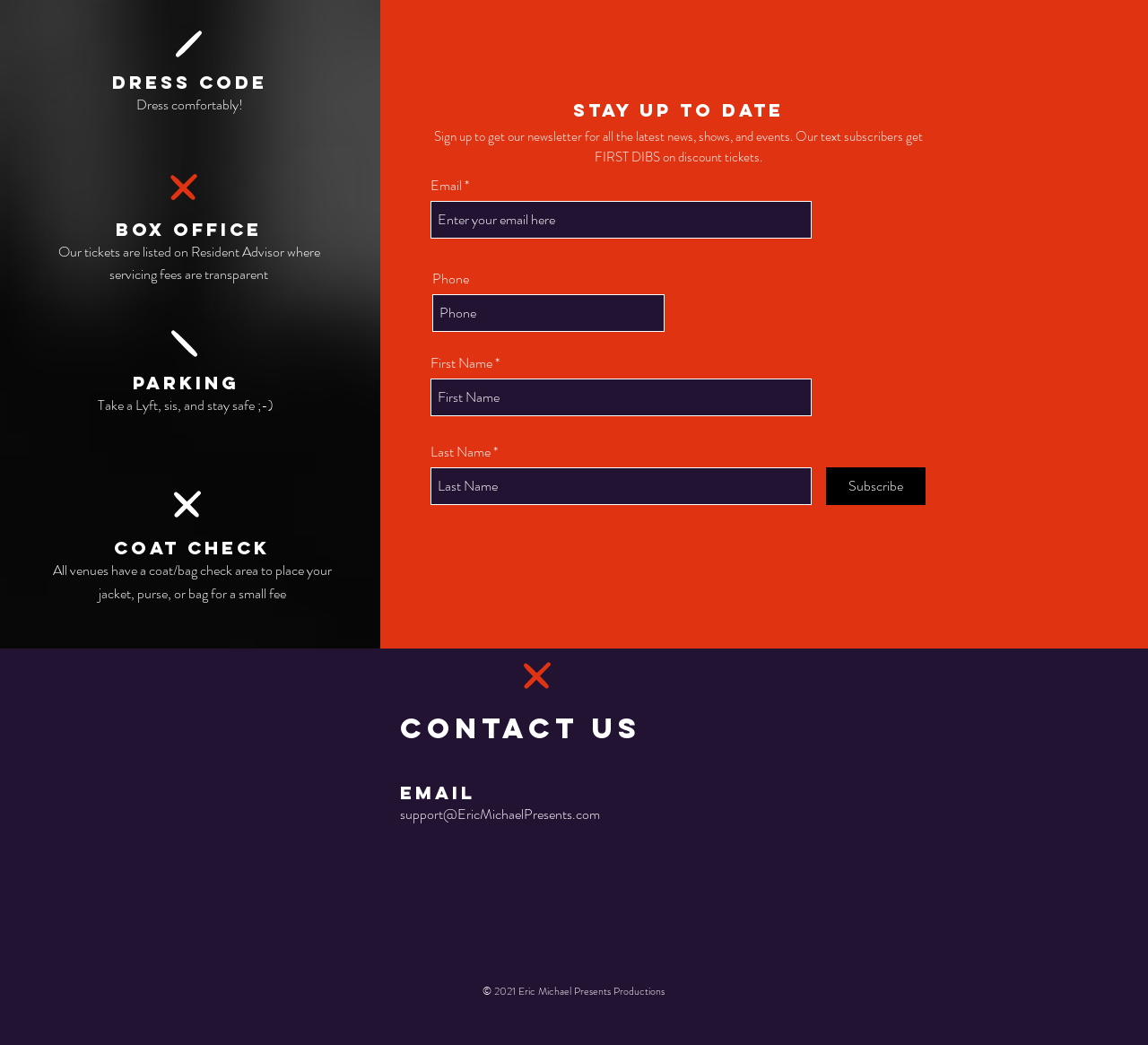Please determine the bounding box coordinates of the section I need to click to accomplish this instruction: "Send an email to support".

[0.348, 0.769, 0.523, 0.789]